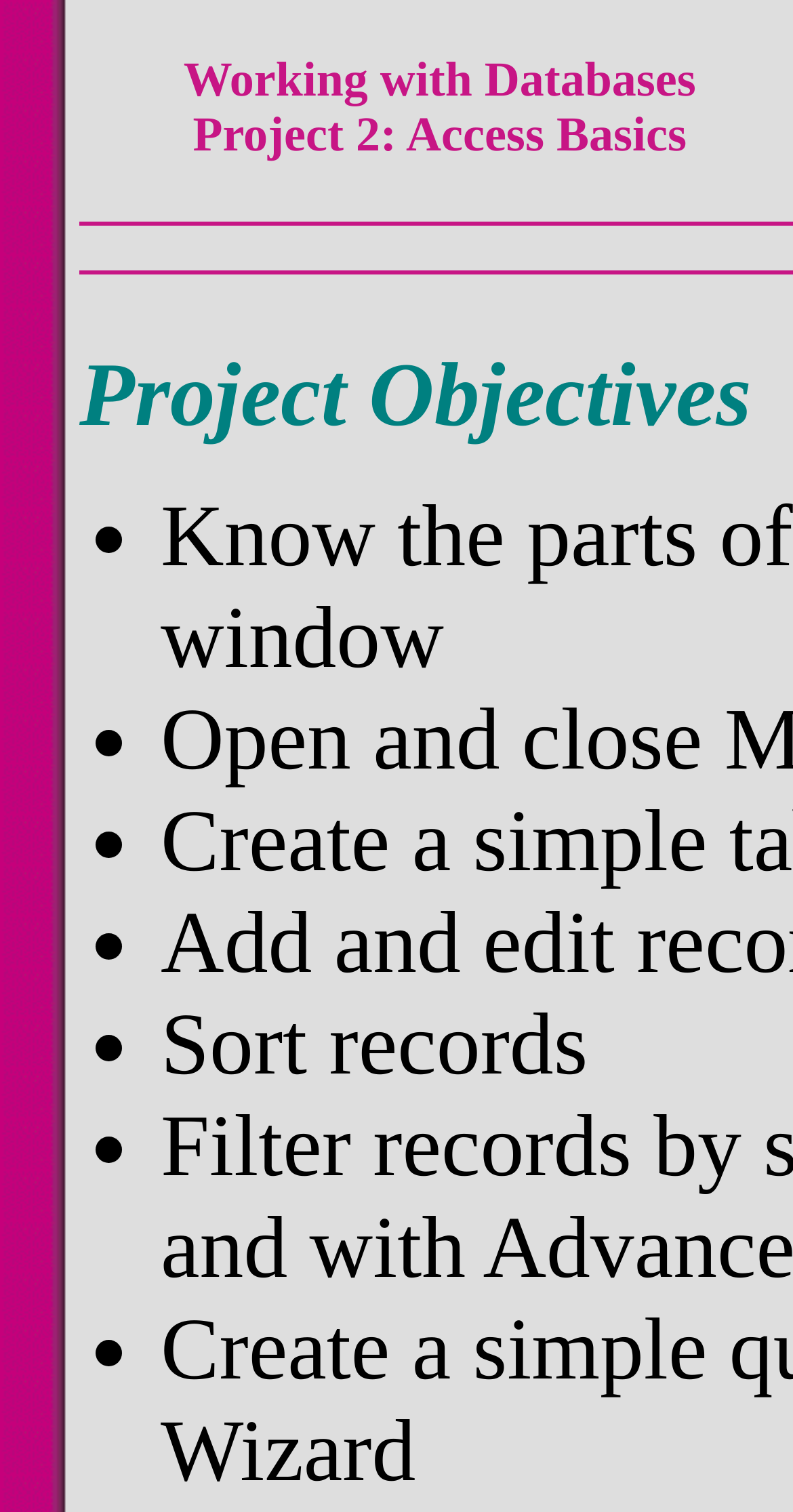Offer a detailed explanation of the webpage layout and contents.

The webpage is titled "Jan's Working with Databases: Project 2 - Access Basics". The page is divided into two main sections, with a narrow column on the left and a wider column on the right. 

In the left column, there are two empty table cells, one above the other. 

In the right column, there is a list of items, each marked with a bullet point (•). The list contains six bullet points, stacked vertically. Below the fourth bullet point, there is a line of text that reads "Sort records". The list continues below this text, with two more bullet points. 

The bullet points and the text "Sort records" are positioned in the middle of the right column, leaving some empty space above and below them.